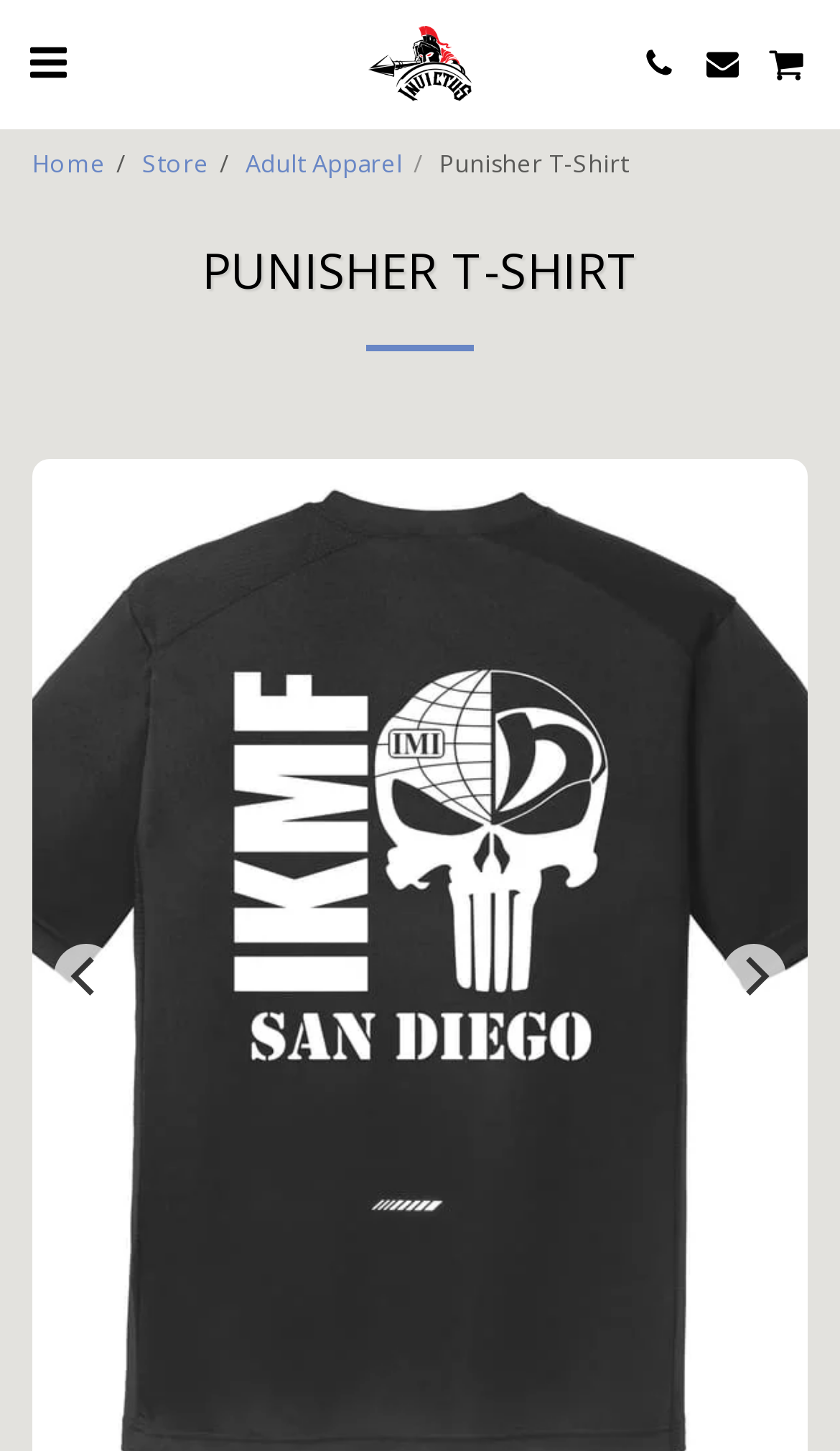What is the name of the product?
Refer to the image and offer an in-depth and detailed answer to the question.

The StaticText element with the text 'Punisher T-Shirt' and the heading element with the text 'PUNISHER T-SHIRT' suggest that the product being displayed is a Punisher T-Shirt.